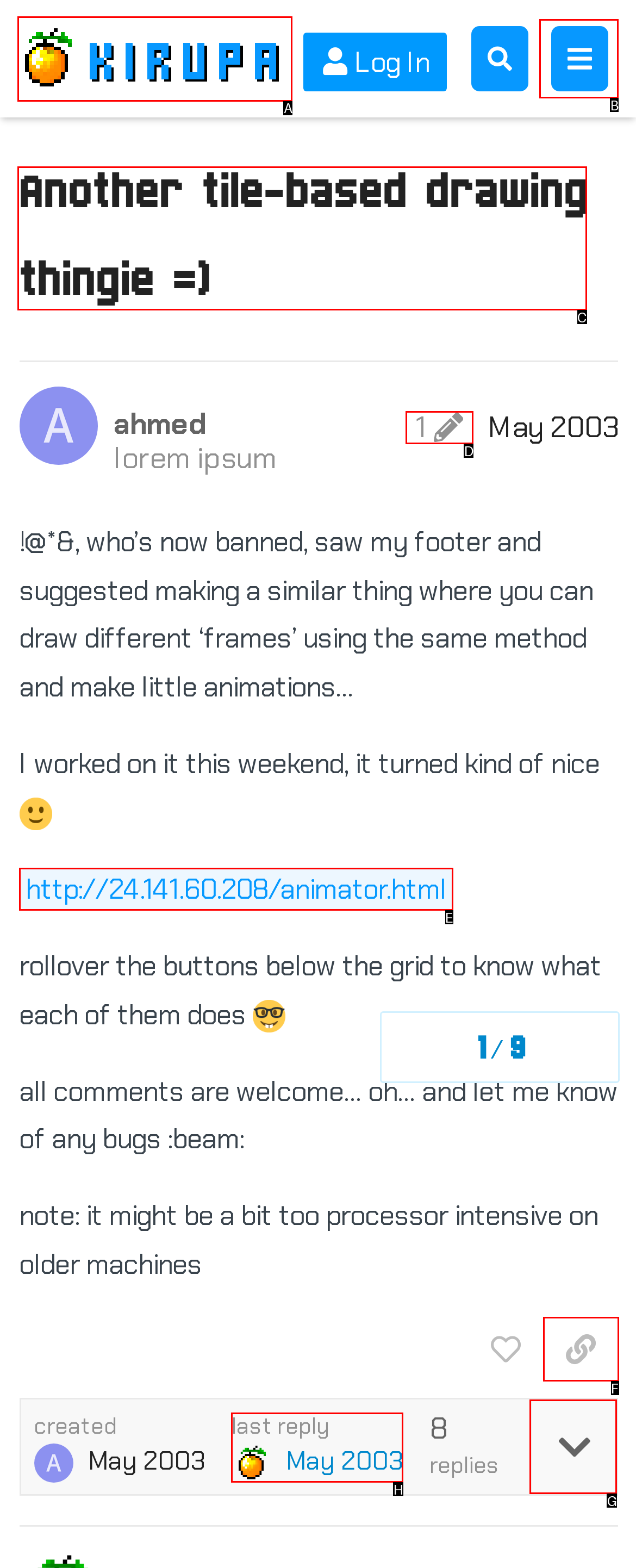Decide which HTML element to click to complete the task: Copy a link to this post to clipboard Provide the letter of the appropriate option.

F